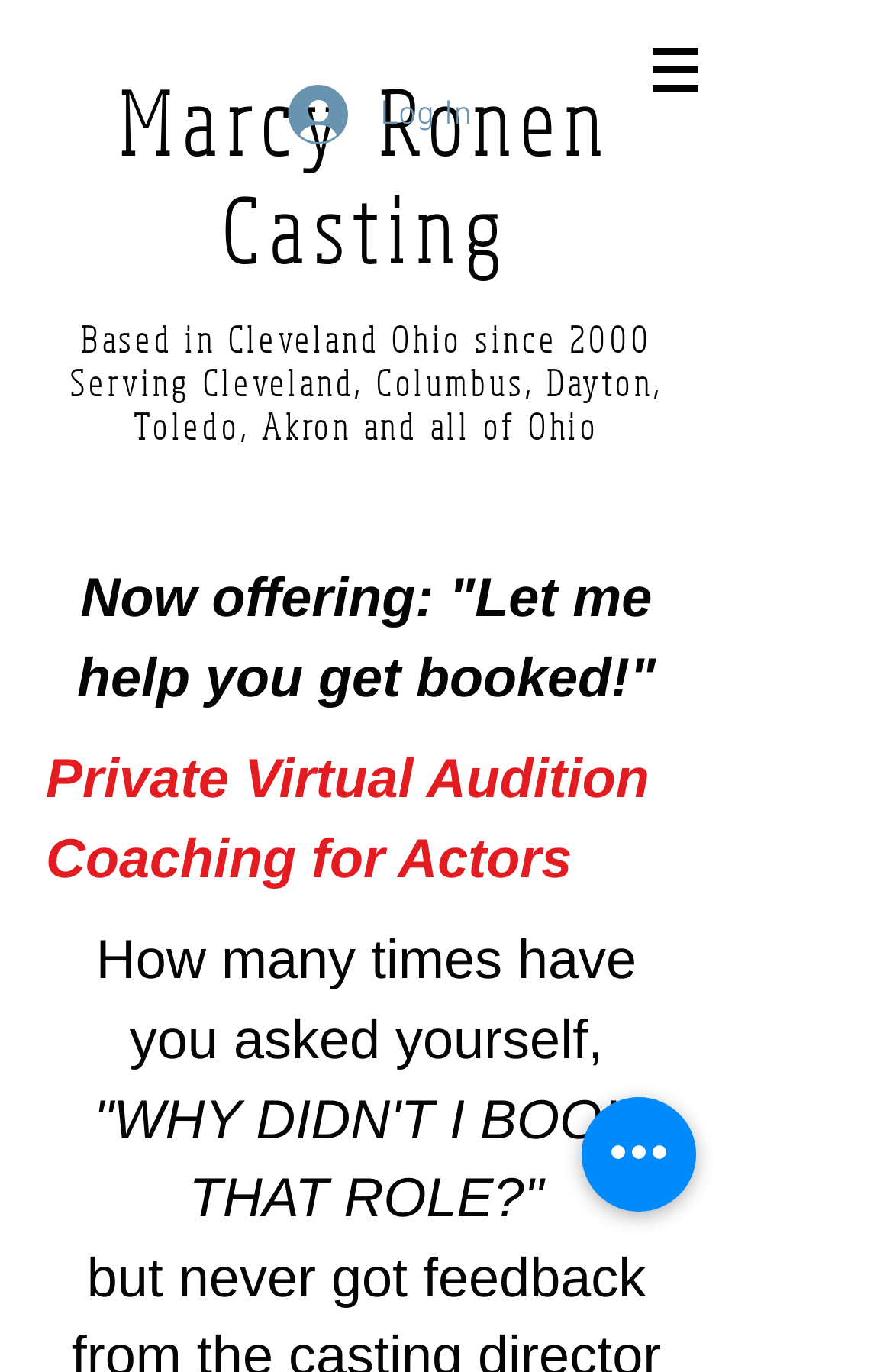Give a succinct answer to this question in a single word or phrase: 
What type of coaching is being offered?

Audition coaching